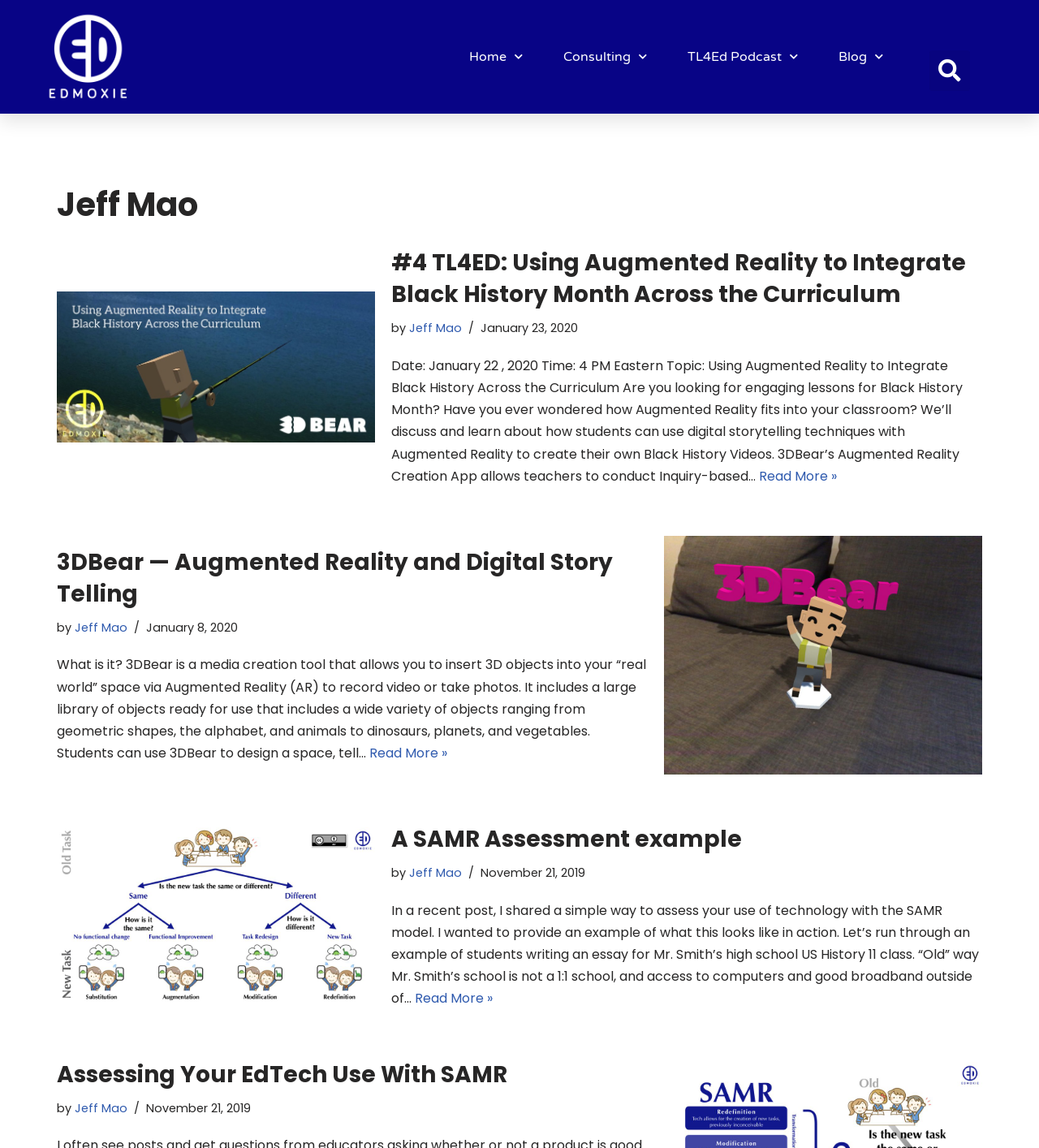Determine the bounding box for the described HTML element: "Support Team". Ensure the coordinates are four float numbers between 0 and 1 in the format [left, top, right, bottom].

None